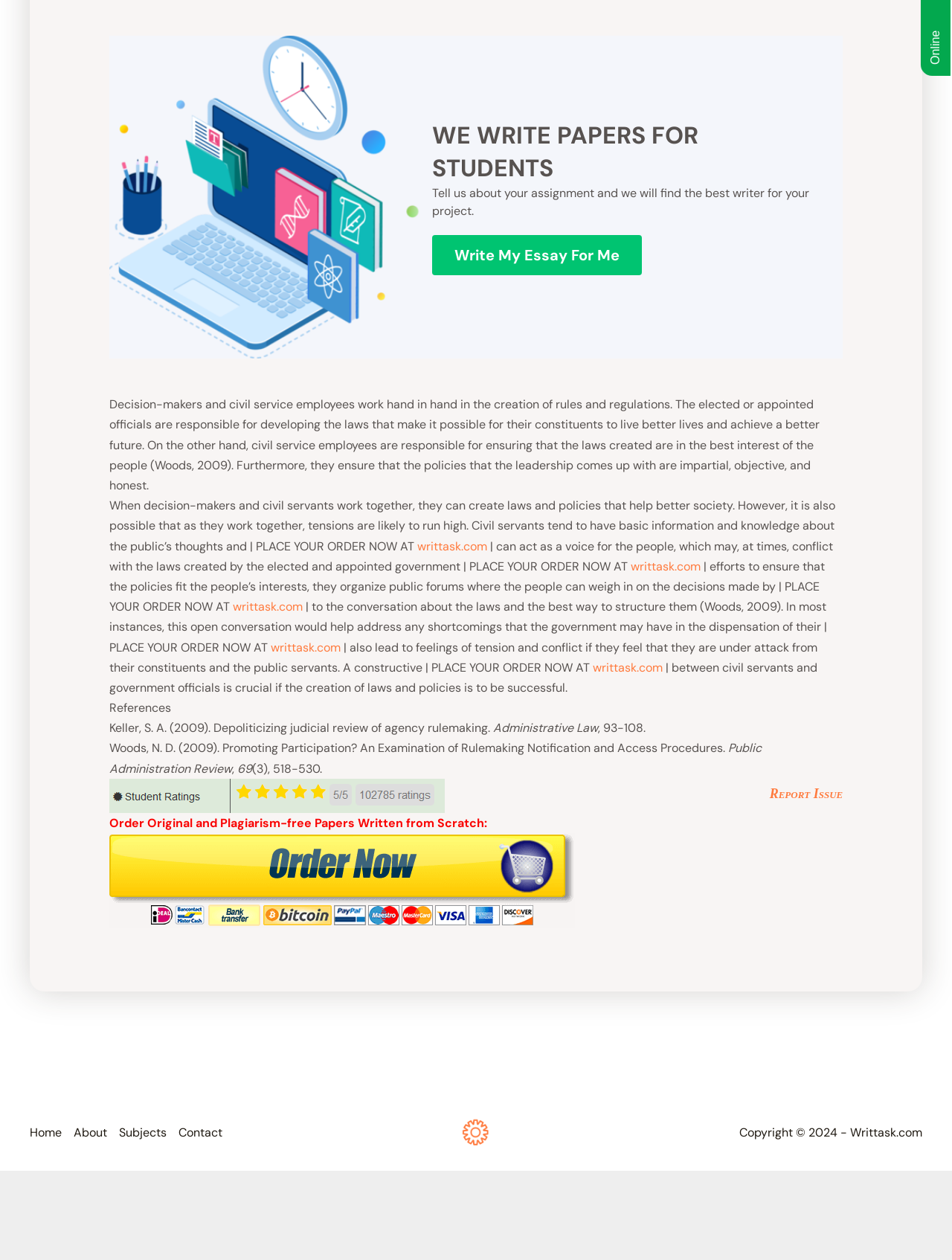Using the element description: "Report Issue", determine the bounding box coordinates for the specified UI element. The coordinates should be four float numbers between 0 and 1, [left, top, right, bottom].

[0.808, 0.624, 0.885, 0.636]